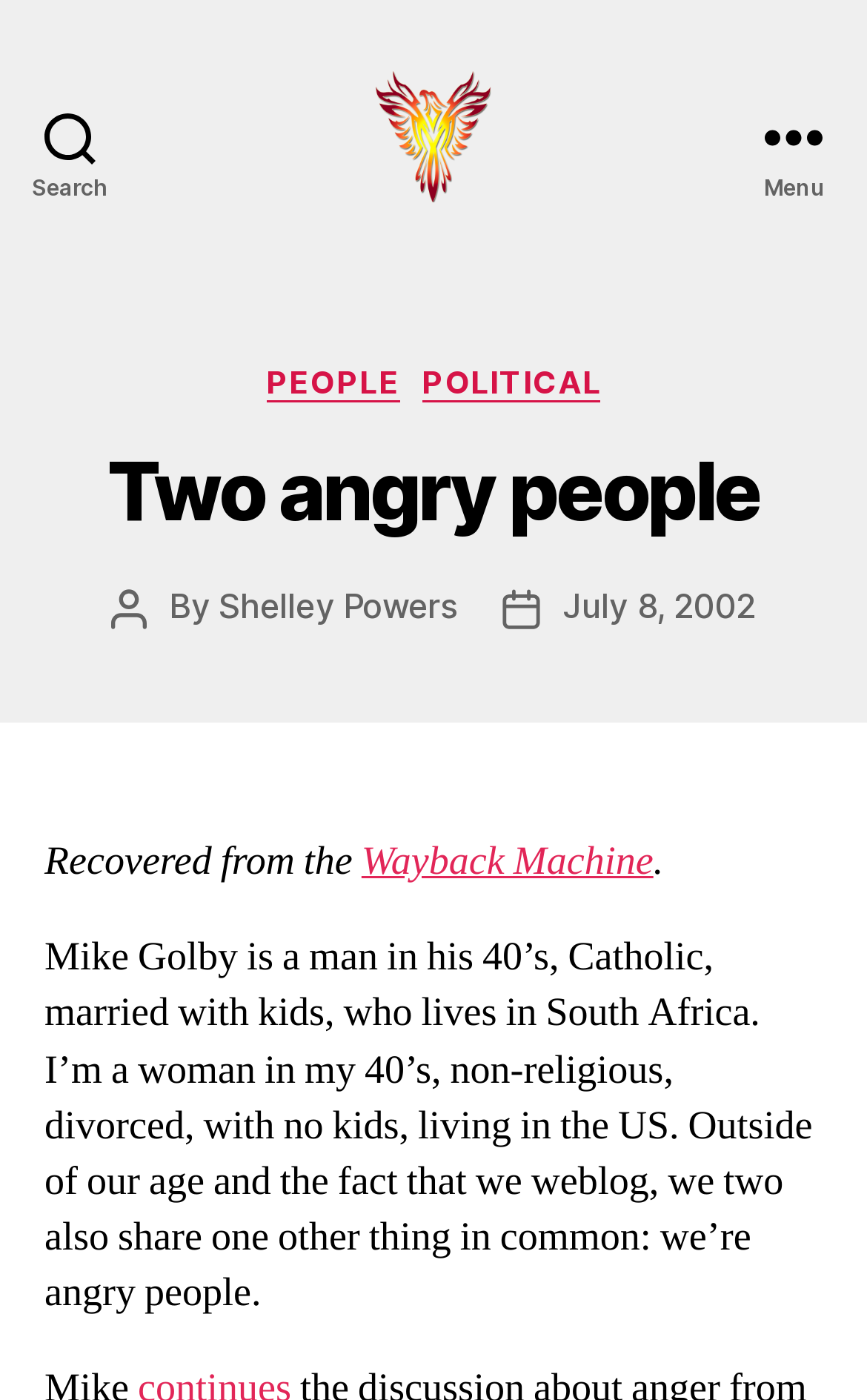What is the name of the author of the post?
From the image, respond using a single word or phrase.

Shelley Powers